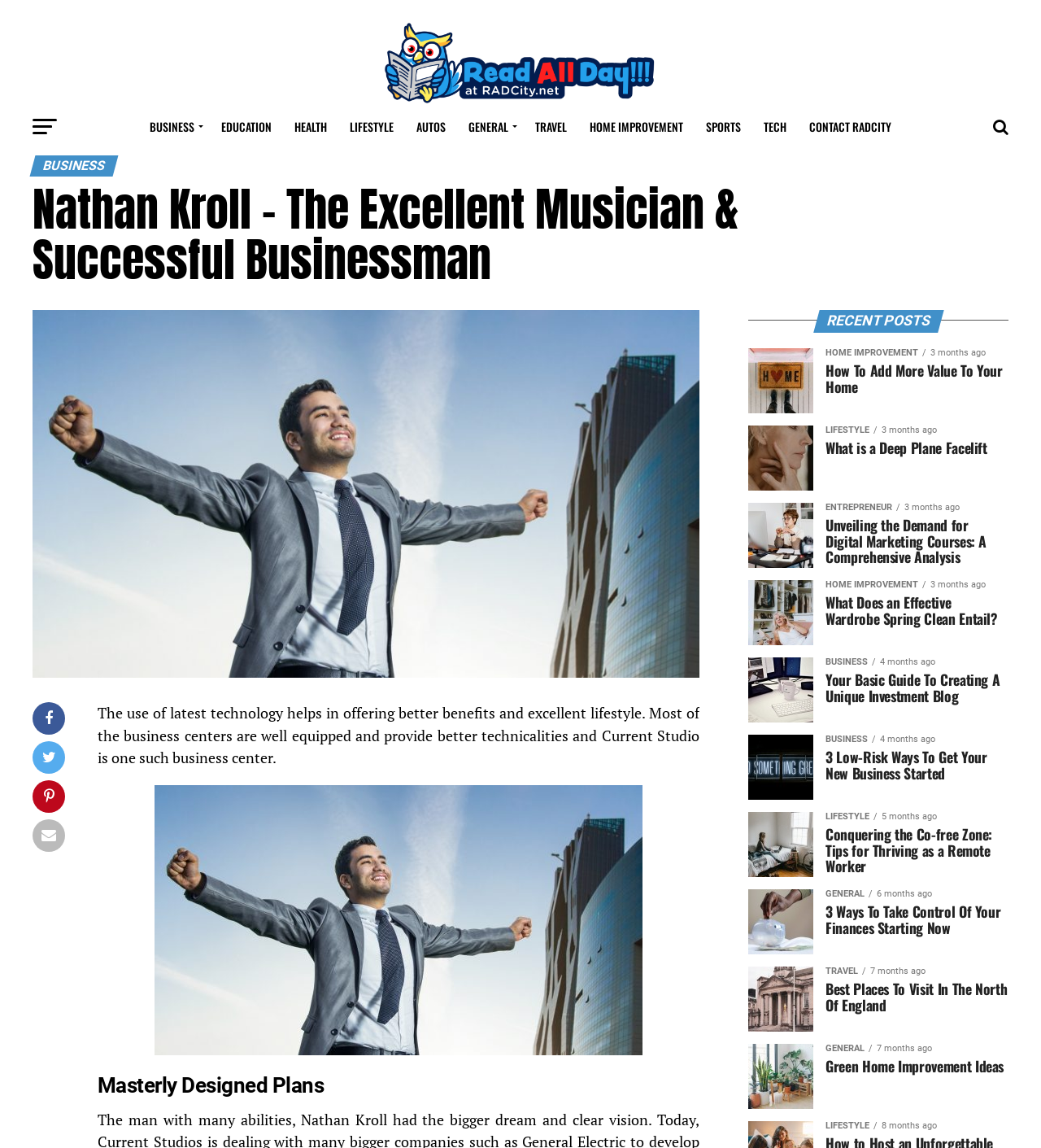How many recent posts are listed on the webpage?
Using the image as a reference, answer with just one word or a short phrase.

9